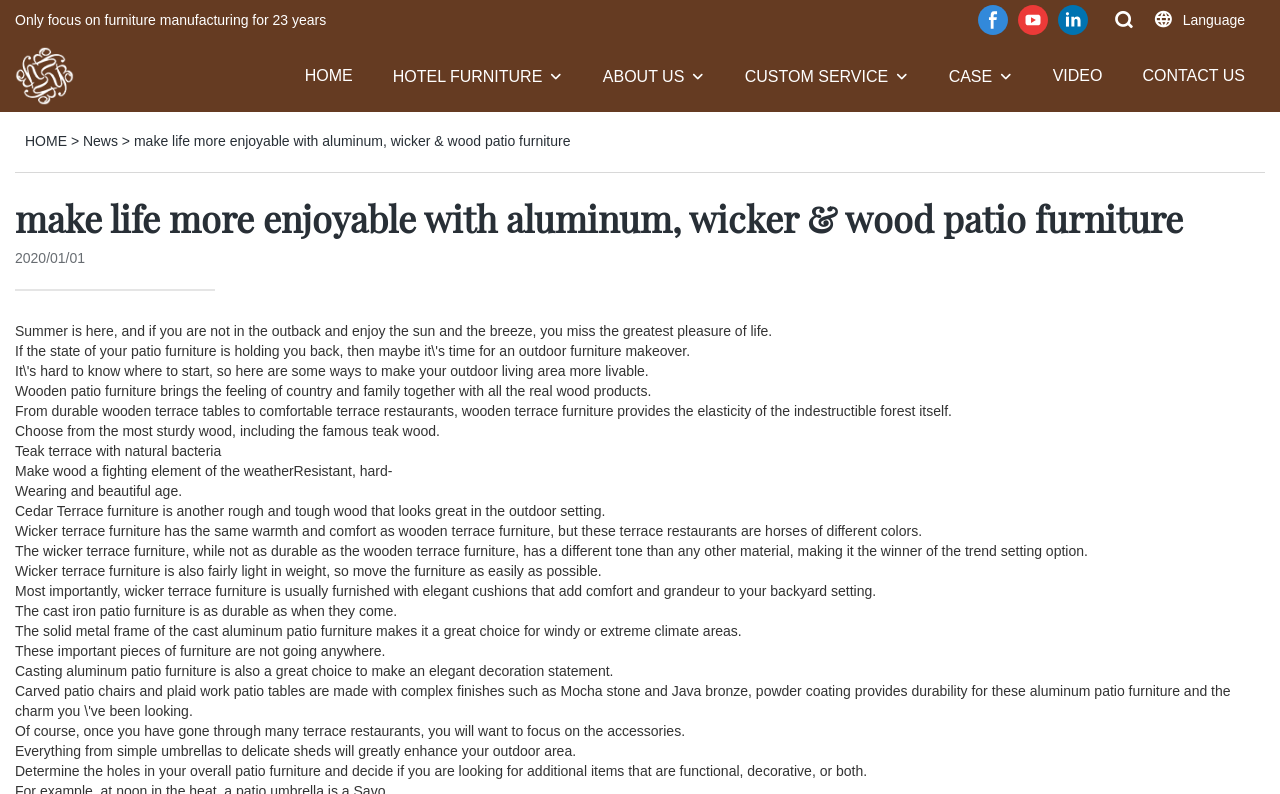Summarize the contents and layout of the webpage in detail.

This webpage is about YABO(Hotel) Furniture Industry Co. Ltd., a company that specializes in furniture manufacturing for 23 years. At the top of the page, there is a horizontal navigation menu with links to different sections of the website, including "HOME", "HOTEL FURNITURE", "ABOUT US", "CUSTOM SERVICE", "CASE", "VIDEO", and "CONTACT US". 

On the top-right corner, there are social media links to Facebook, YouTube, and LinkedIn. Next to the social media links, there is a language selection option. 

Below the navigation menu, there is a logo of YABO with a link to the "HOME" page. On the left side of the logo, there is a short description of the company's focus on furniture manufacturing. 

The main content of the page is divided into two sections. The left section has a vertical menu with links to "HOME", "News", and a descriptive text about patio furniture. The right section contains a series of paragraphs describing the benefits and features of different types of patio furniture, including wooden, wicker, and cast aluminum furniture. The text also mentions the importance of accessories in enhancing the outdoor area. 

There are no images on the page, but there are several links to other pages and sections of the website. The overall layout is organized, with clear headings and concise text.